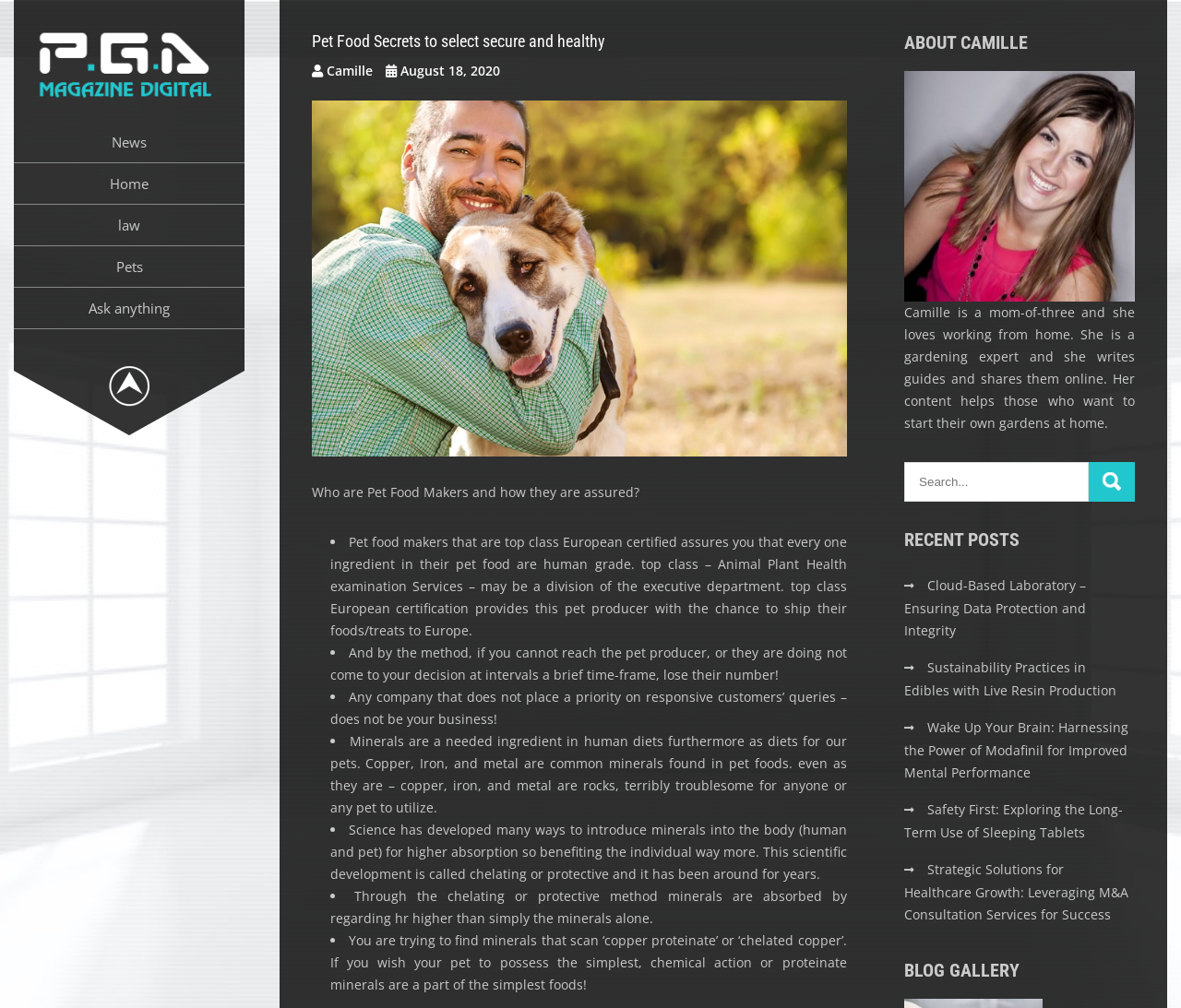Construct a thorough caption encompassing all aspects of the webpage.

The webpage is about Pet Food Secrets, specifically discussing how to select secure and healthy pet food. At the top, there is a header section with a logo and a navigation menu containing links to "News", "Home", "Law", "Pets", and "Ask anything". Below the header, there is a main content section with a heading "Pet Food Secrets to select secure and healthy" and an image related to pet food.

The main content is divided into sections, with the first section discussing the importance of pet food makers being top-class European certified, ensuring that every ingredient in their pet food is human-grade. This section is followed by a list of four points, each marked with a bullet point, discussing the importance of responsive customer service, the use of minerals in pet food, and the benefits of chelating or protective methods for mineral absorption.

To the right of the main content, there are three complementary sections. The first section is about the author, Camille, who is a mom-of-three and a gardening expert. The second section contains a search bar with a "Search" button. The third section displays recent posts, with five links to articles on various topics, including laboratory data protection, sustainability practices, and healthcare growth strategies. At the very bottom, there is a "BLOG GALLERY" heading.